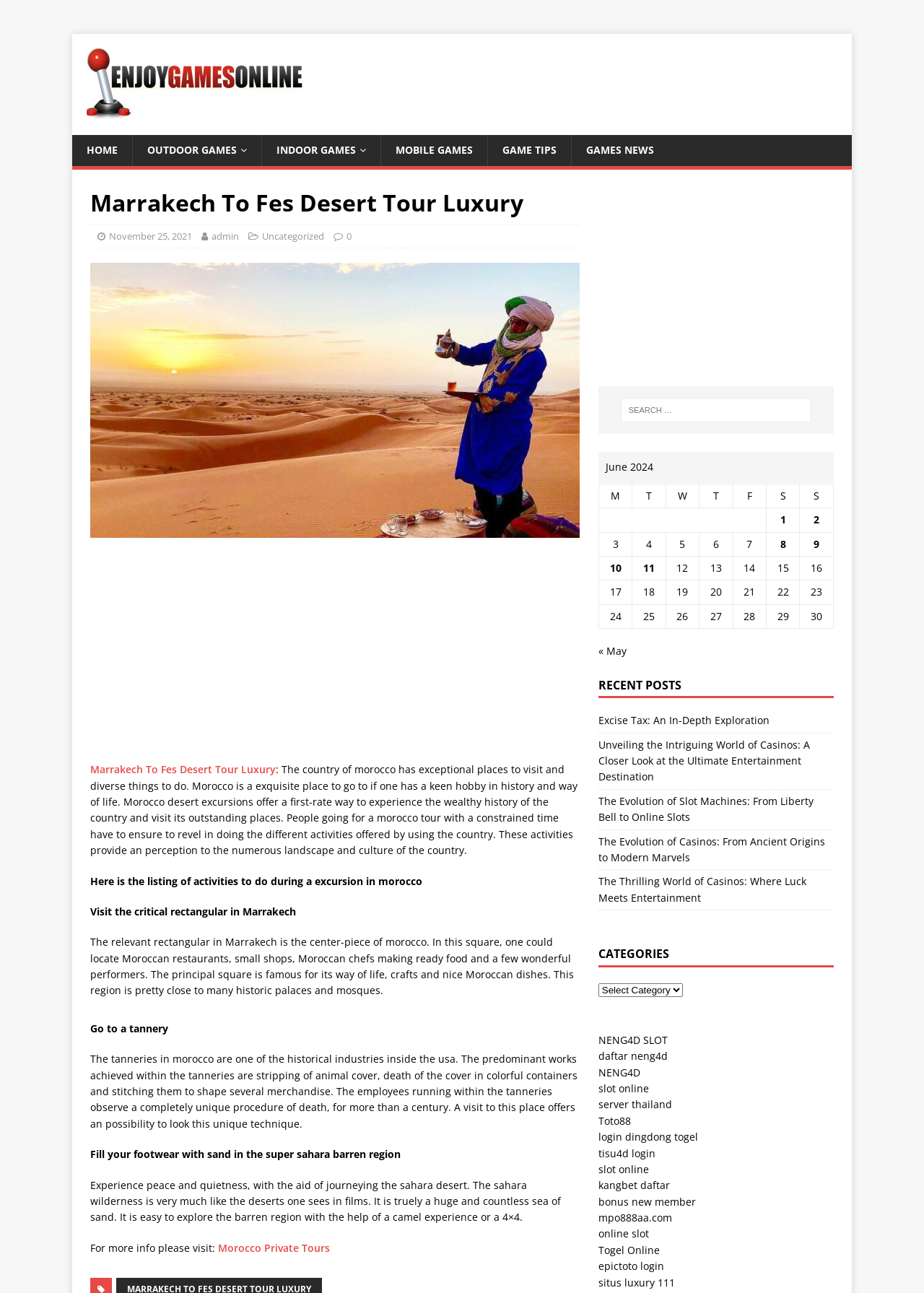Please identify the bounding box coordinates of the element I need to click to follow this instruction: "Visit the 'Morocco Private Tours' website".

[0.236, 0.96, 0.357, 0.97]